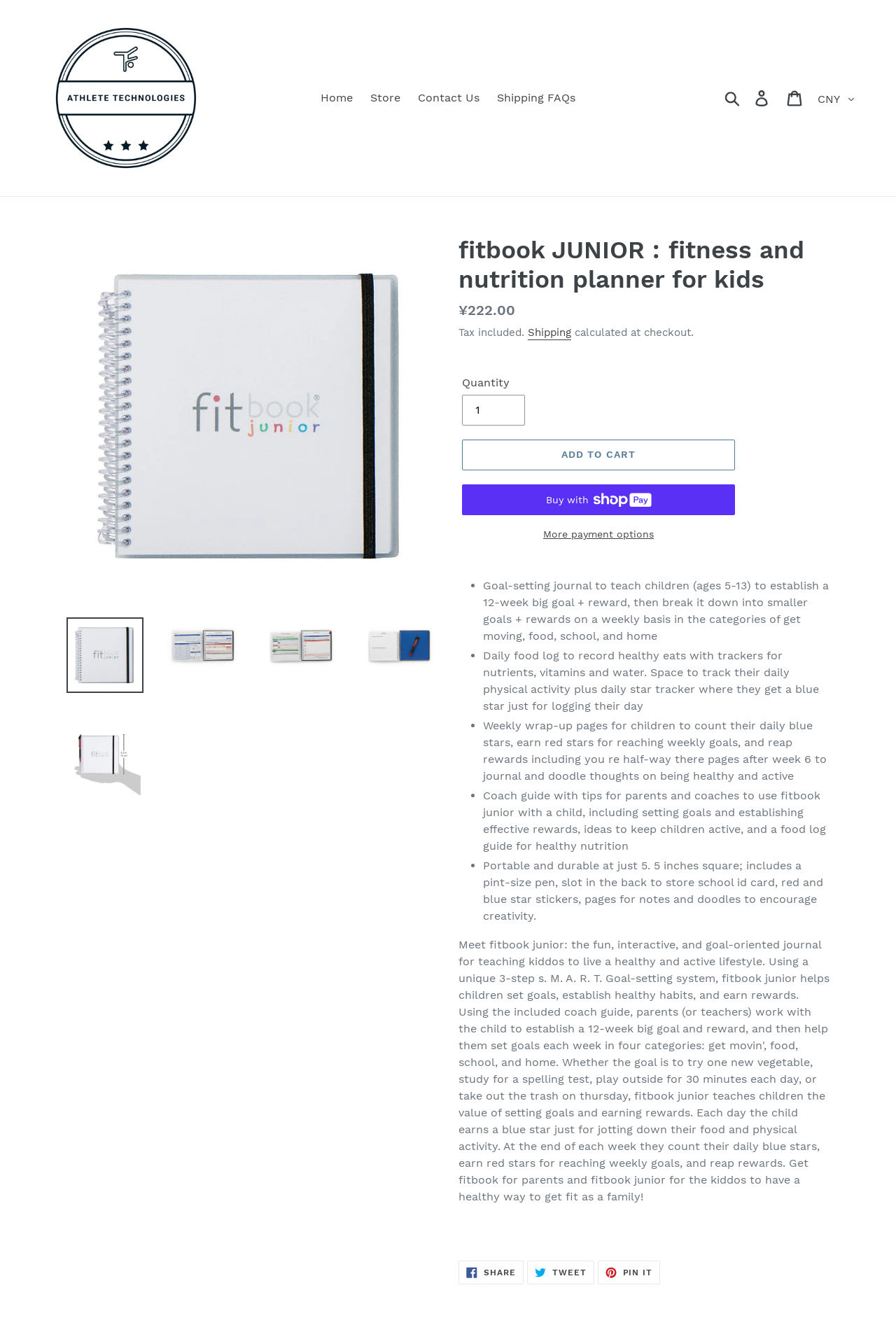Determine the bounding box coordinates of the clickable region to carry out the instruction: "View product image in gallery".

[0.074, 0.463, 0.16, 0.52]